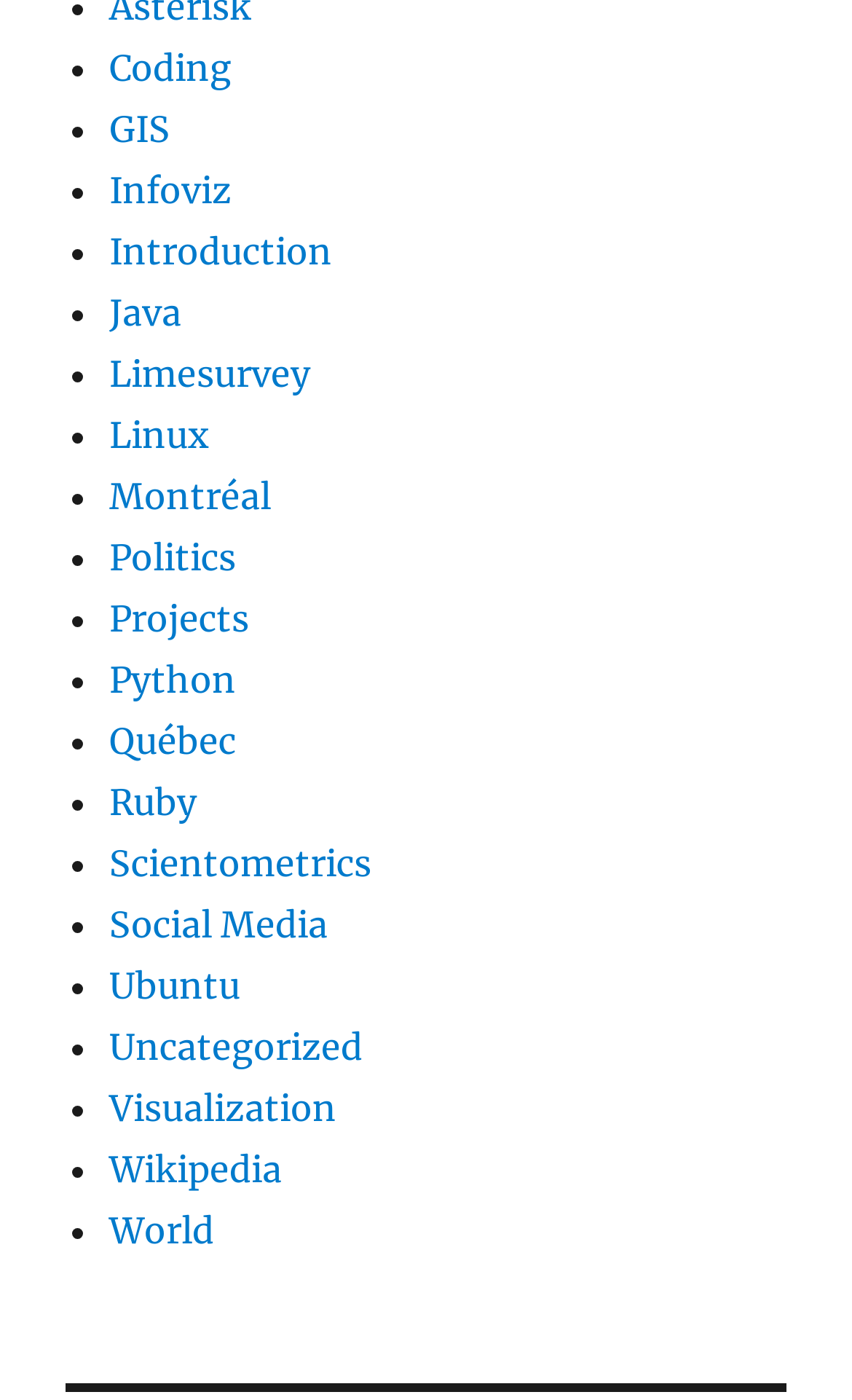Please determine the bounding box coordinates for the UI element described as: "Politics".

[0.128, 0.382, 0.277, 0.414]